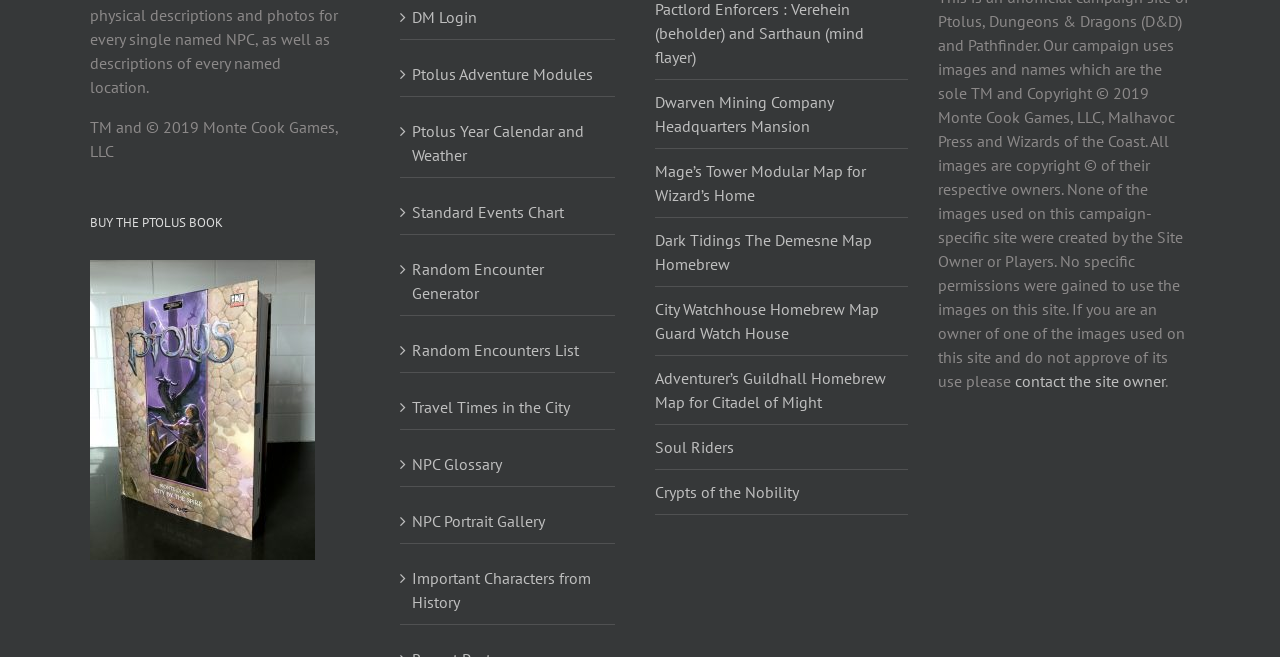Please specify the bounding box coordinates of the element that should be clicked to execute the given instruction: 'View the Mage’s Tower Modular Map for Wizard’s Home'. Ensure the coordinates are four float numbers between 0 and 1, expressed as [left, top, right, bottom].

[0.512, 0.245, 0.677, 0.312]